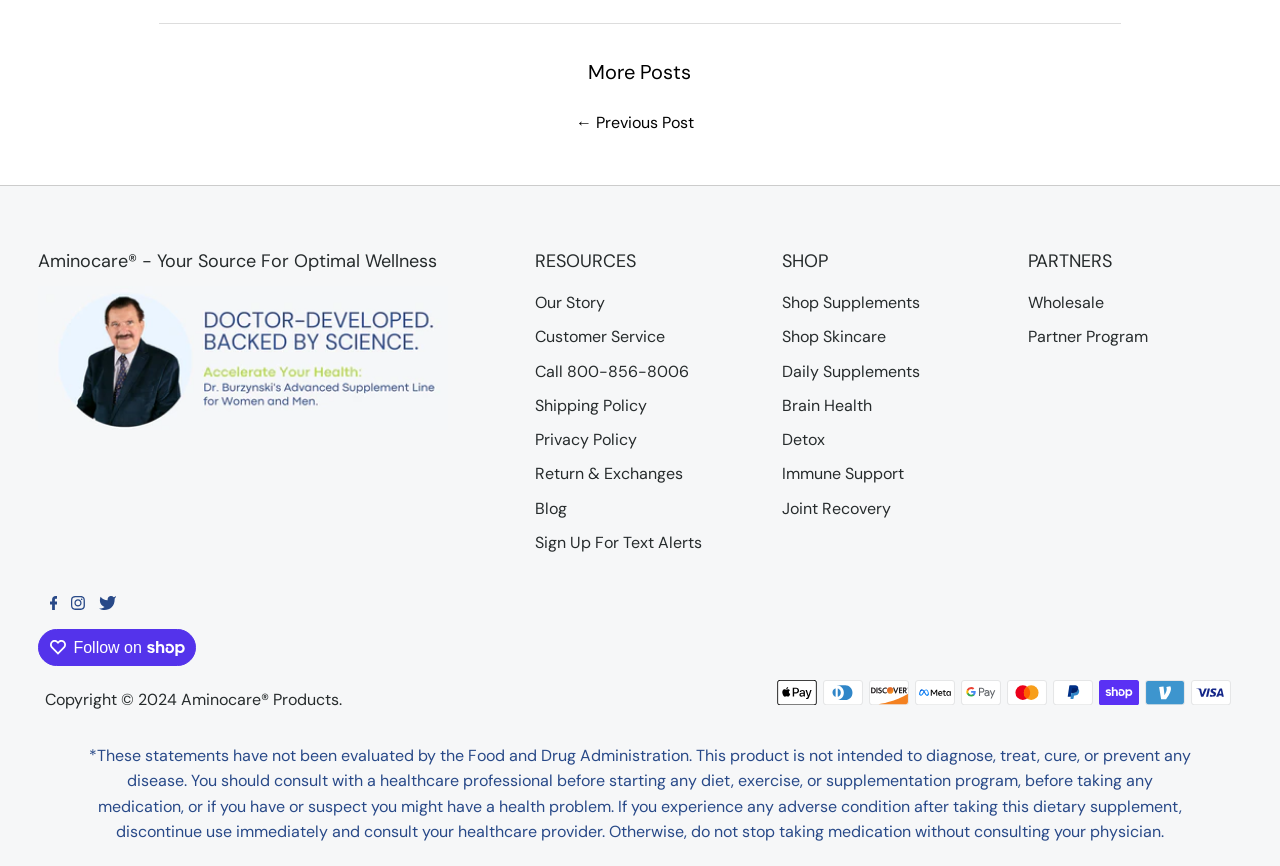Please find the bounding box coordinates of the clickable region needed to complete the following instruction: "Click on the 'Sign Up For Text Alerts' link". The bounding box coordinates must consist of four float numbers between 0 and 1, i.e., [left, top, right, bottom].

[0.418, 0.614, 0.549, 0.638]